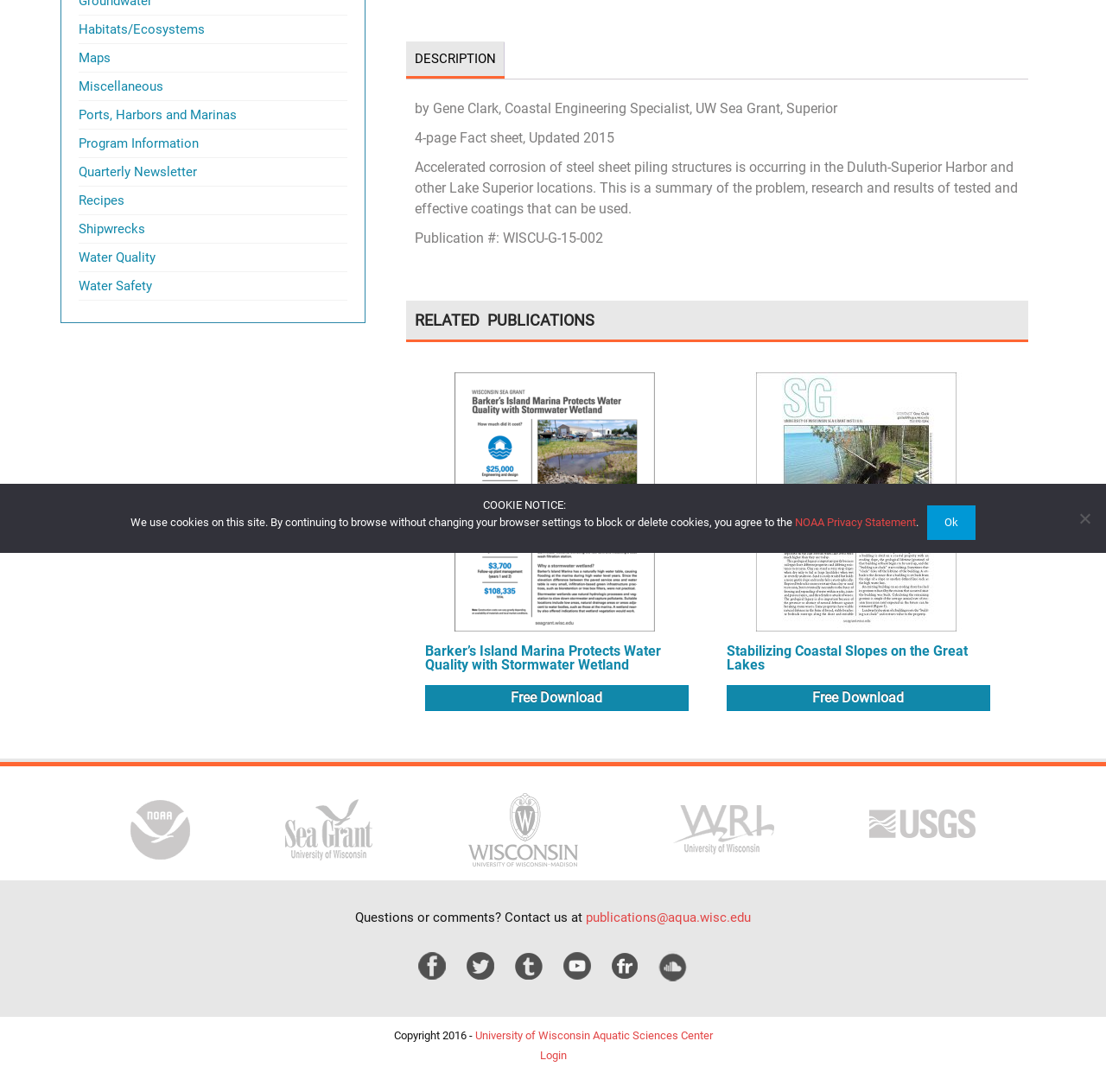Given the element description Ports, Harbors and Marinas, identify the bounding box coordinates for the UI element on the webpage screenshot. The format should be (top-left x, top-left y, bottom-right x, bottom-right y), with values between 0 and 1.

[0.071, 0.098, 0.214, 0.112]